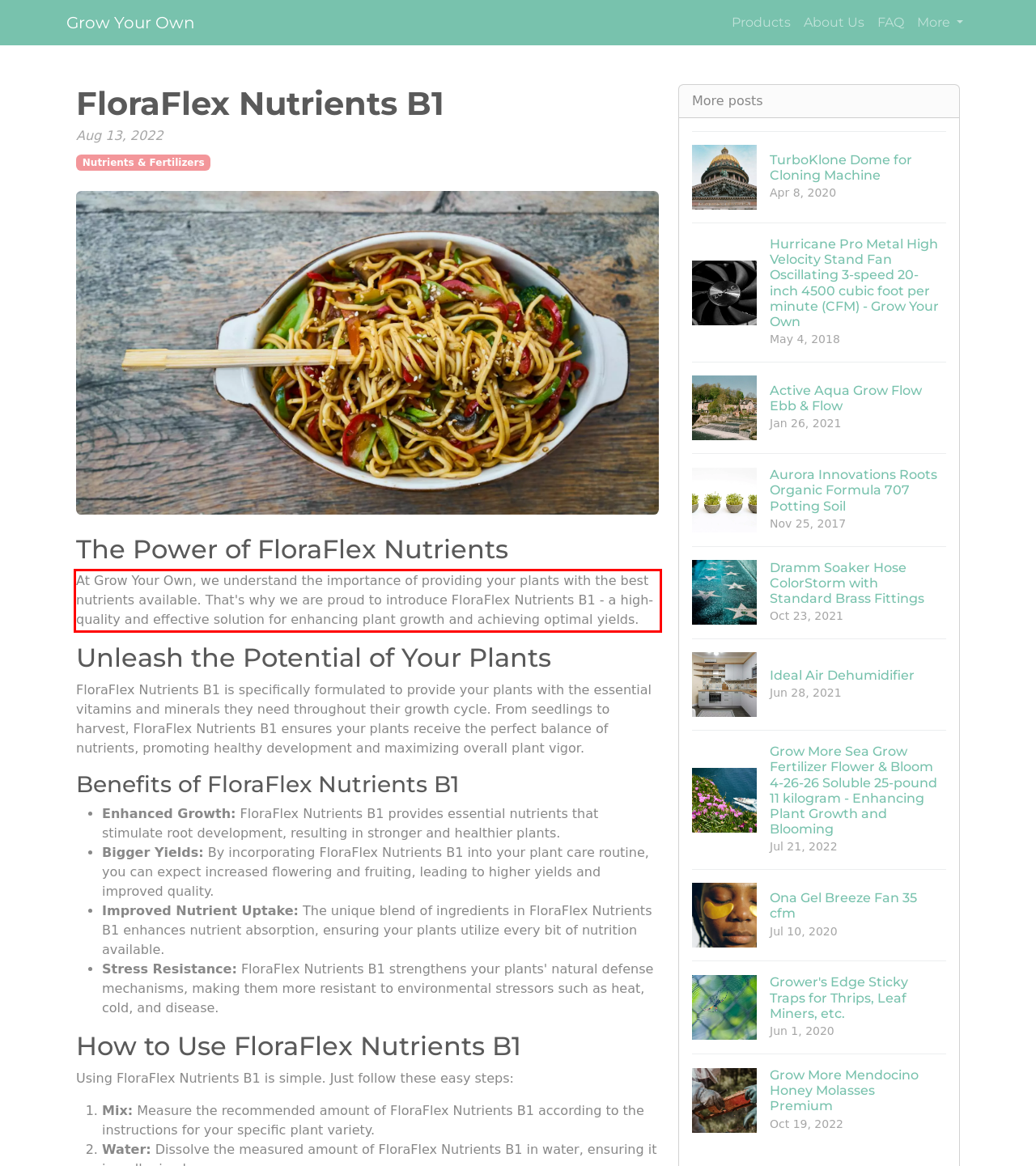You are provided with a screenshot of a webpage that includes a red bounding box. Extract and generate the text content found within the red bounding box.

At Grow Your Own, we understand the importance of providing your plants with the best nutrients available. That's why we are proud to introduce FloraFlex Nutrients B1 - a high-quality and effective solution for enhancing plant growth and achieving optimal yields.